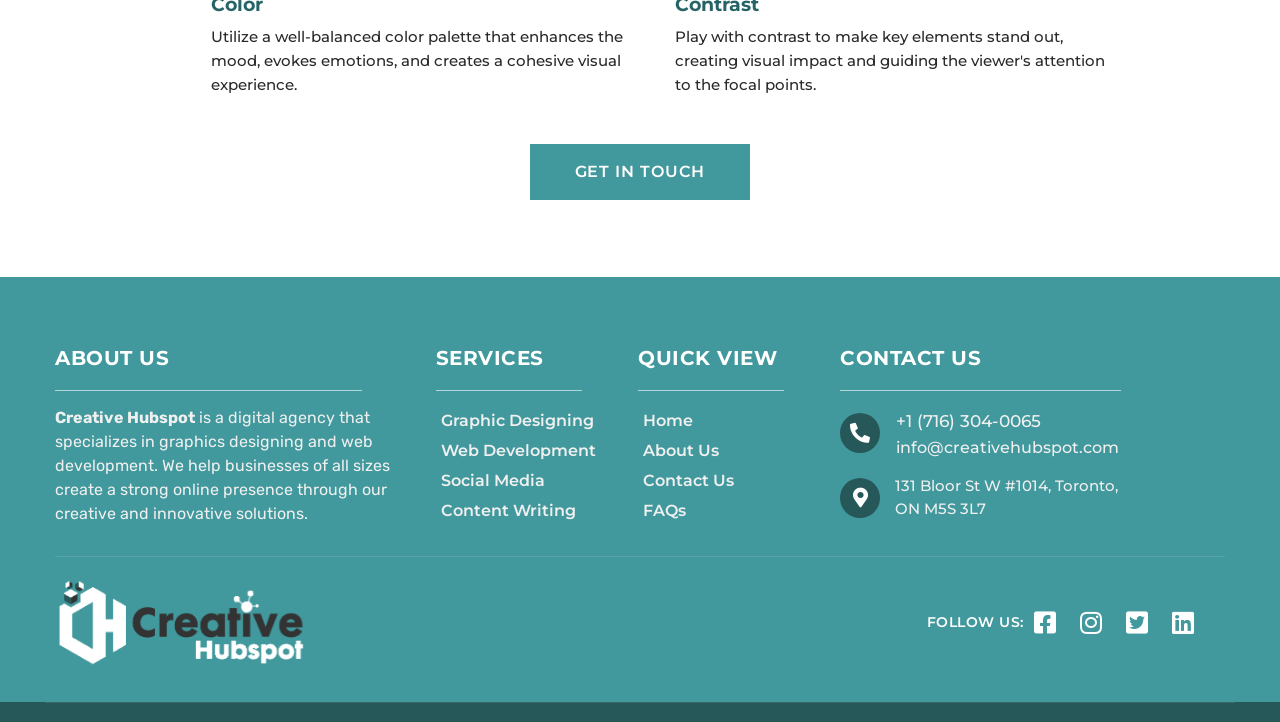Can you find the bounding box coordinates for the element to click on to achieve the instruction: "View the terms and conditions"?

None